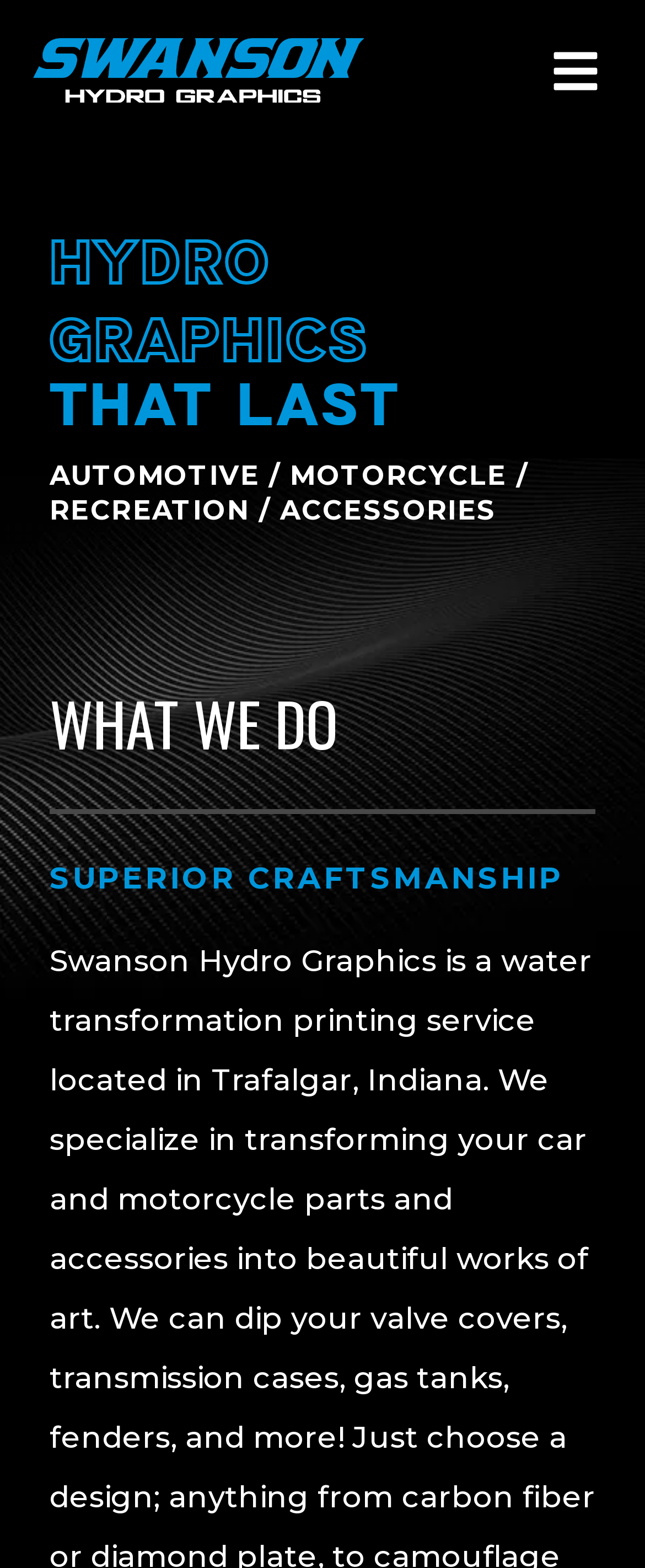Using the description "QR hijacking", locate and provide the bounding box of the UI element.

None